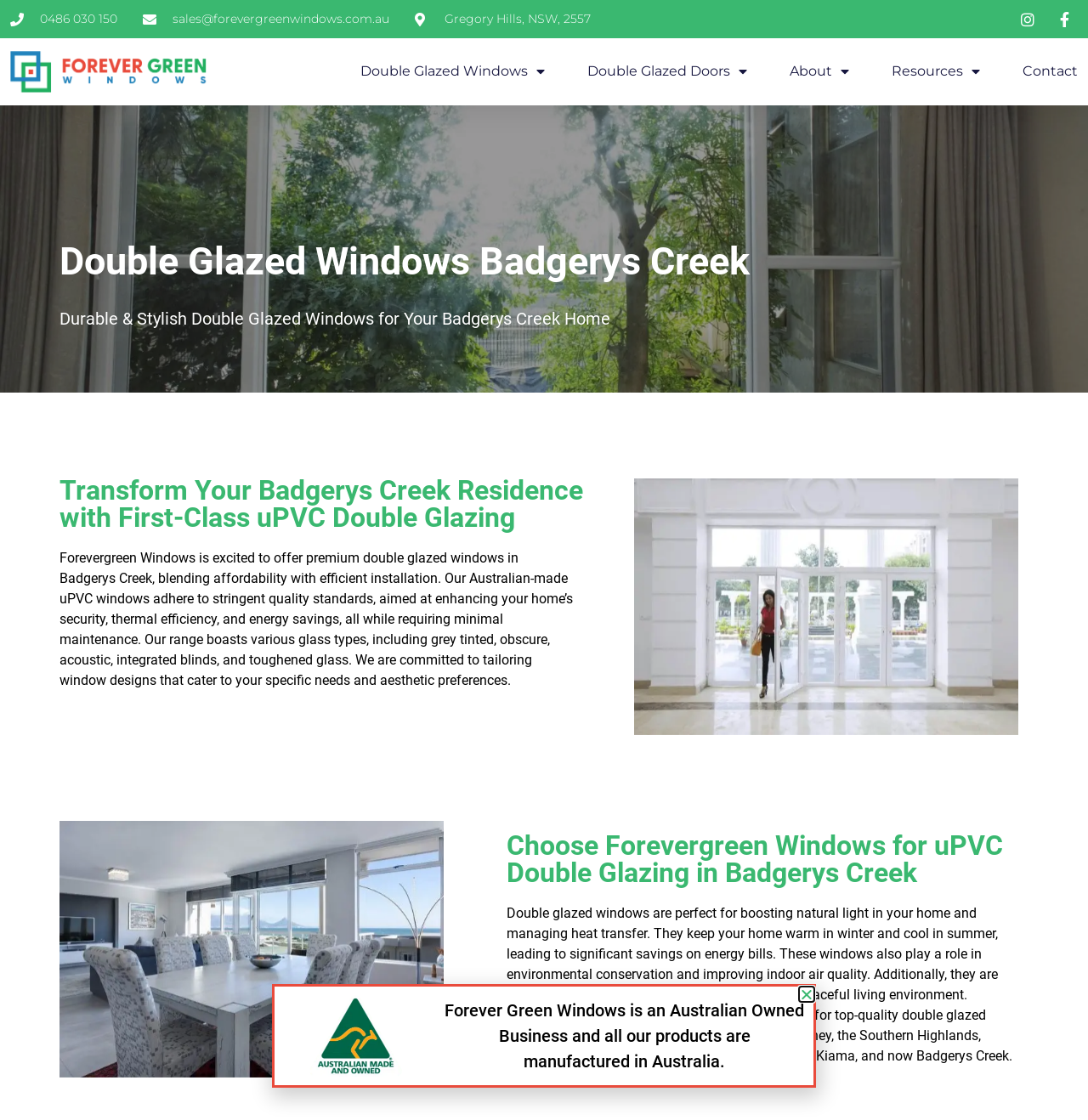Locate the bounding box coordinates of the clickable region necessary to complete the following instruction: "Click on the link to view the guide on how to install Microsoft Office Application". Provide the coordinates in the format of four float numbers between 0 and 1, i.e., [left, top, right, bottom].

None